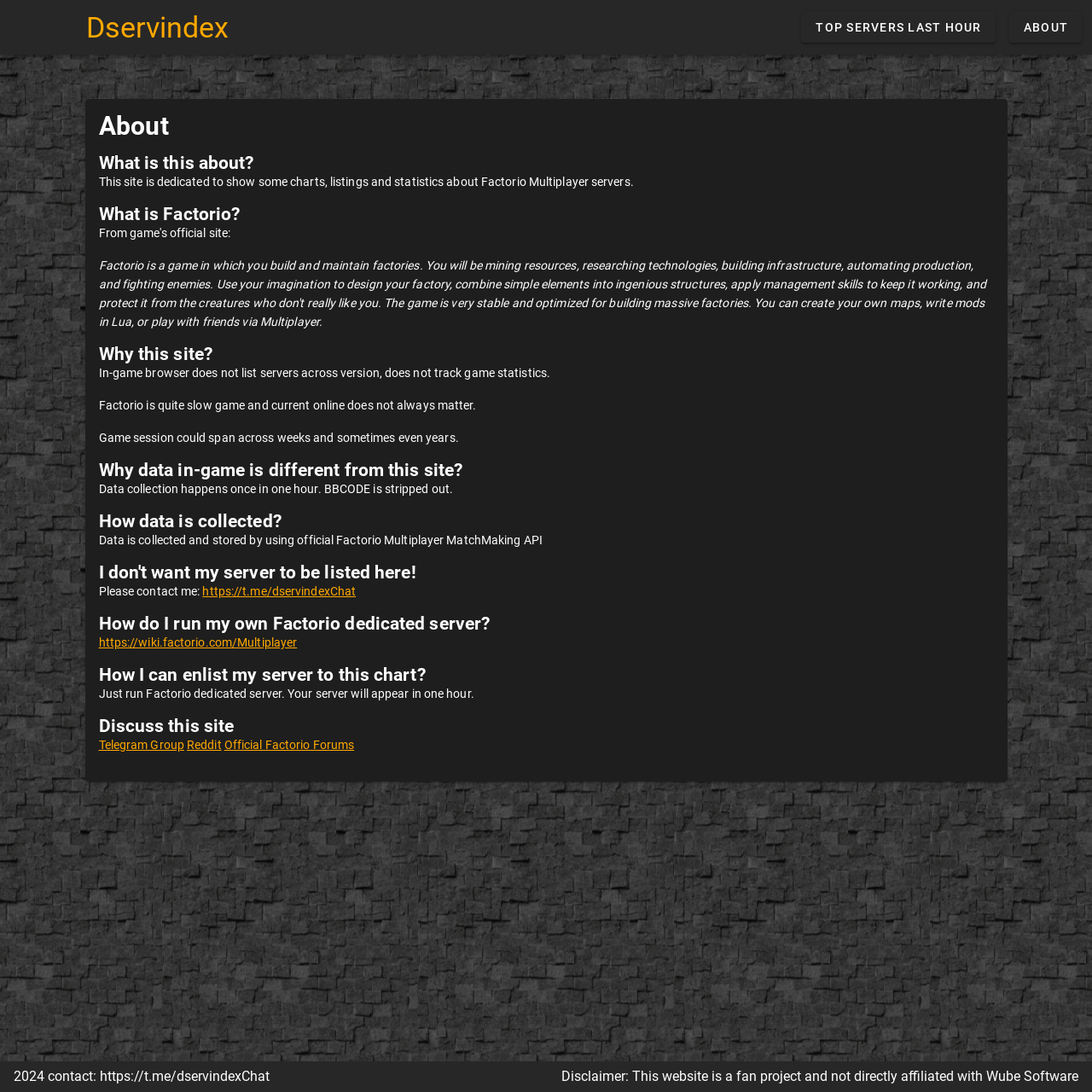Using the information in the image, give a detailed answer to the following question: How often is data collected on this website?

The webpage states that data collection happens once in one hour. This means that the website updates its statistics and listings every hour to provide the most up-to-date information about Factorio multiplayer servers.